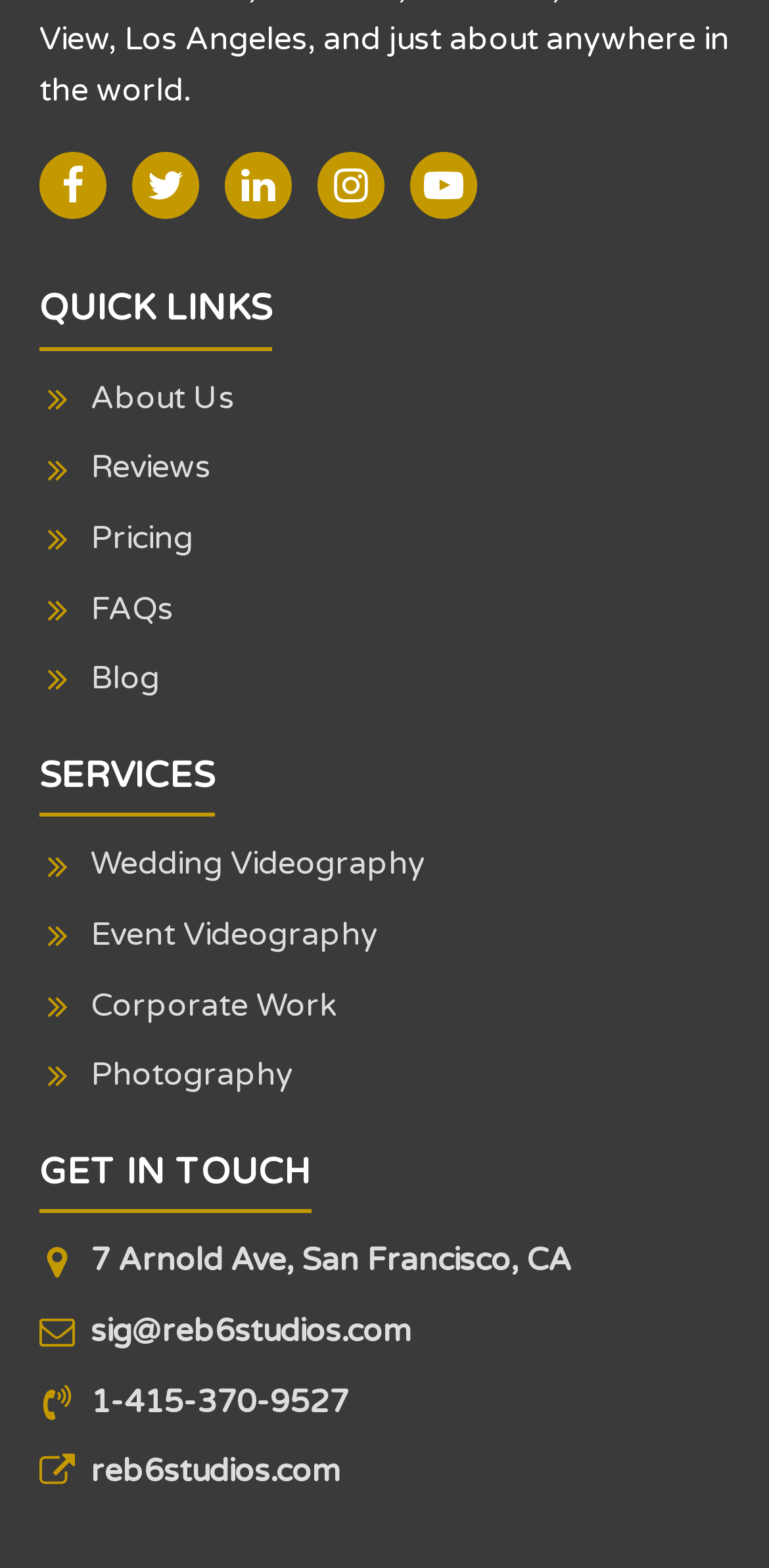Provide the bounding box coordinates of the HTML element described as: "reb6studios.com". The bounding box coordinates should be four float numbers between 0 and 1, i.e., [left, top, right, bottom].

[0.051, 0.923, 0.441, 0.956]